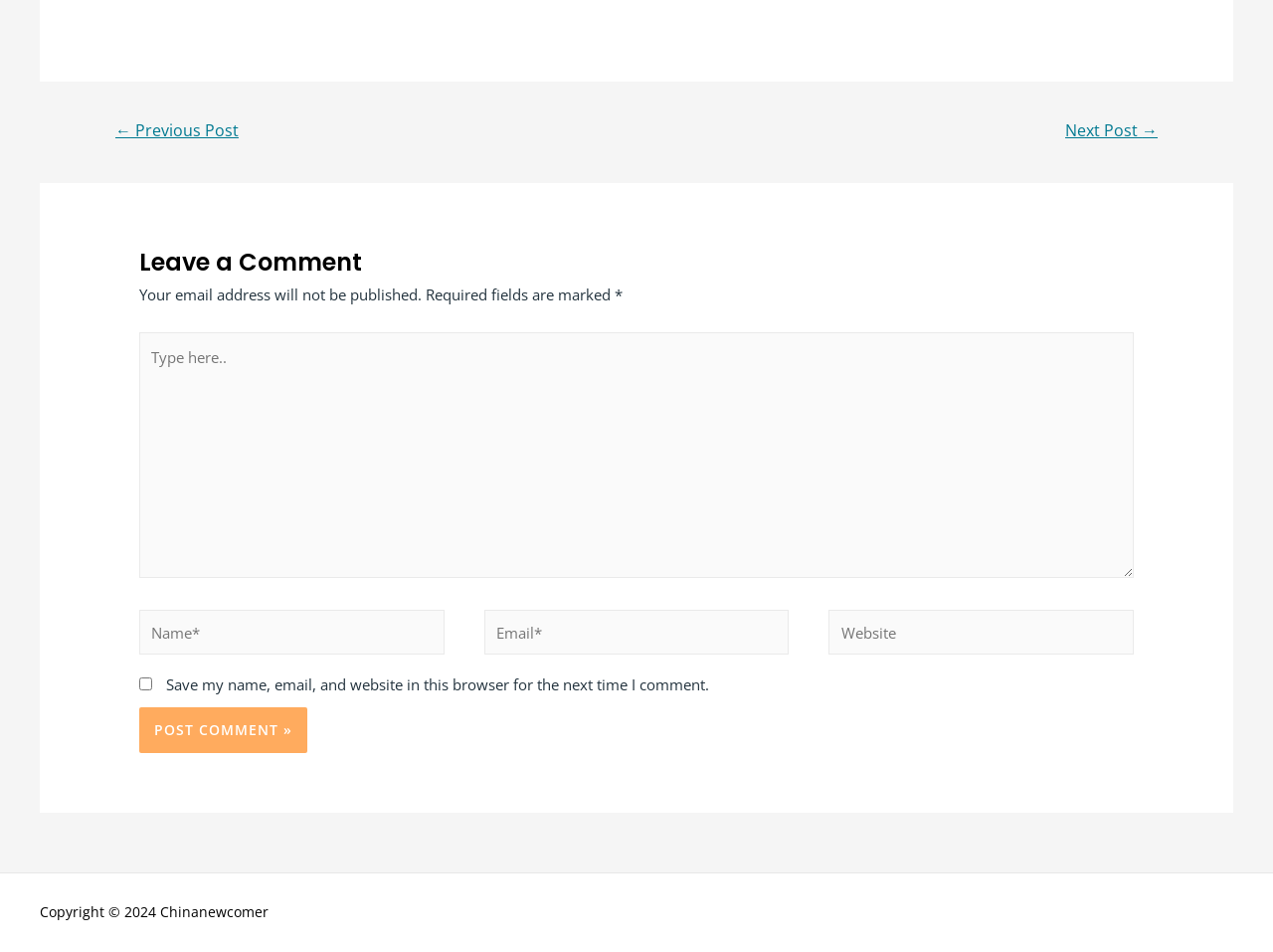Using the given element description, provide the bounding box coordinates (top-left x, top-left y, bottom-right x, bottom-right y) for the corresponding UI element in the screenshot: Next Post →

[0.818, 0.119, 0.928, 0.158]